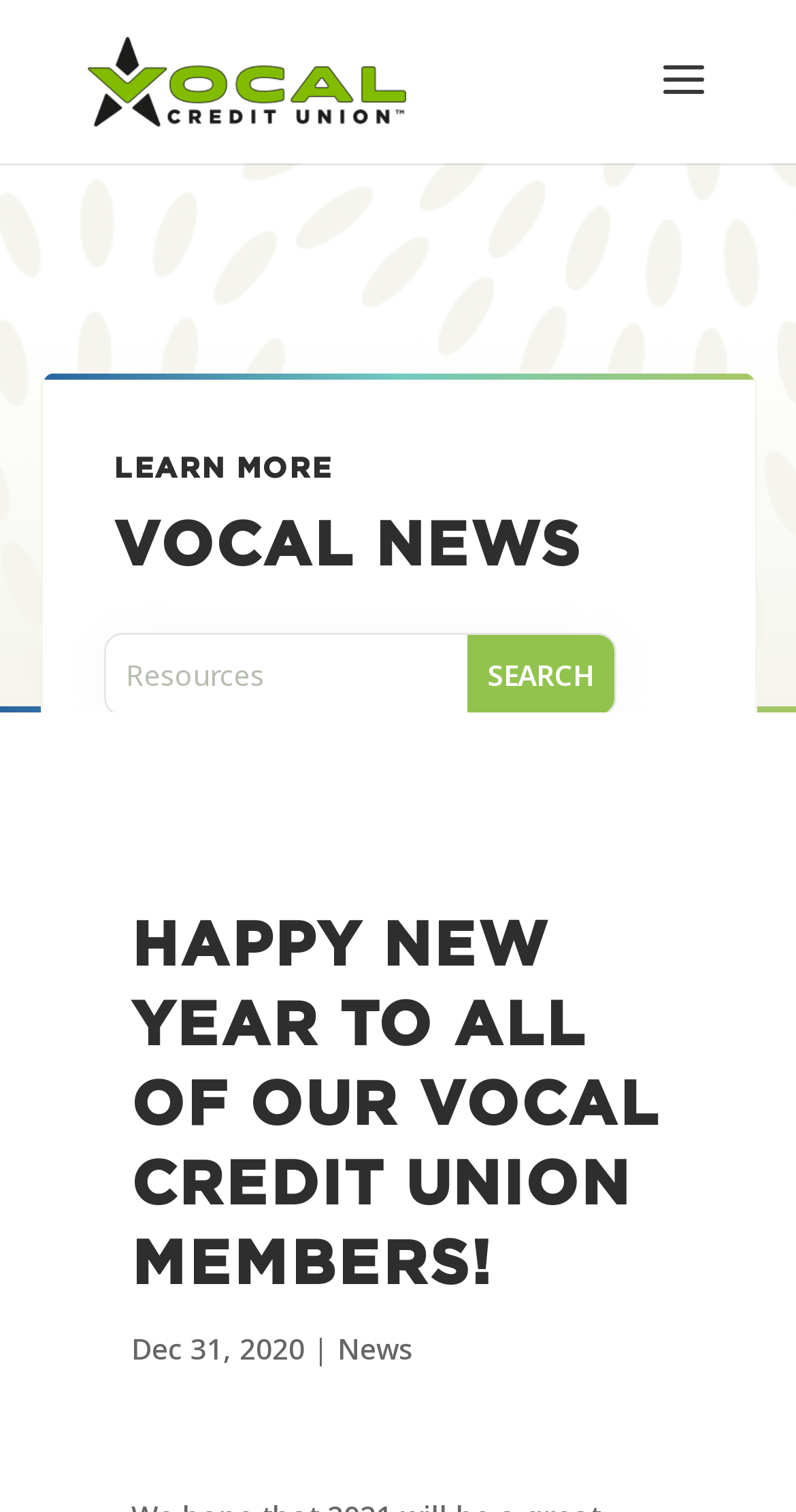Locate the bounding box of the UI element described in the following text: "name="s" placeholder="Resources"".

[0.132, 0.42, 0.587, 0.473]